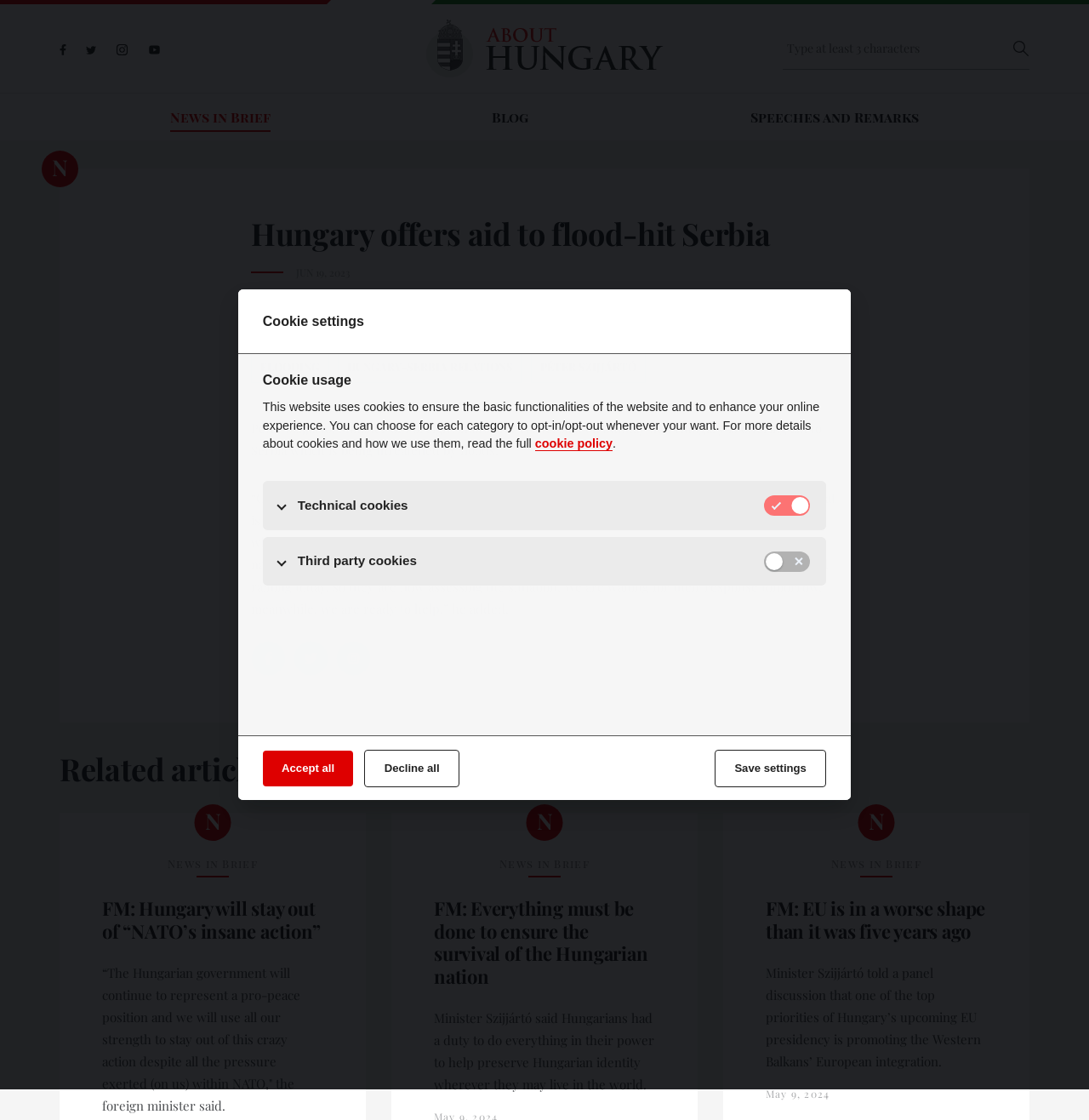Can you specify the bounding box coordinates for the region that should be clicked to fulfill this instruction: "View the company's contact information".

None